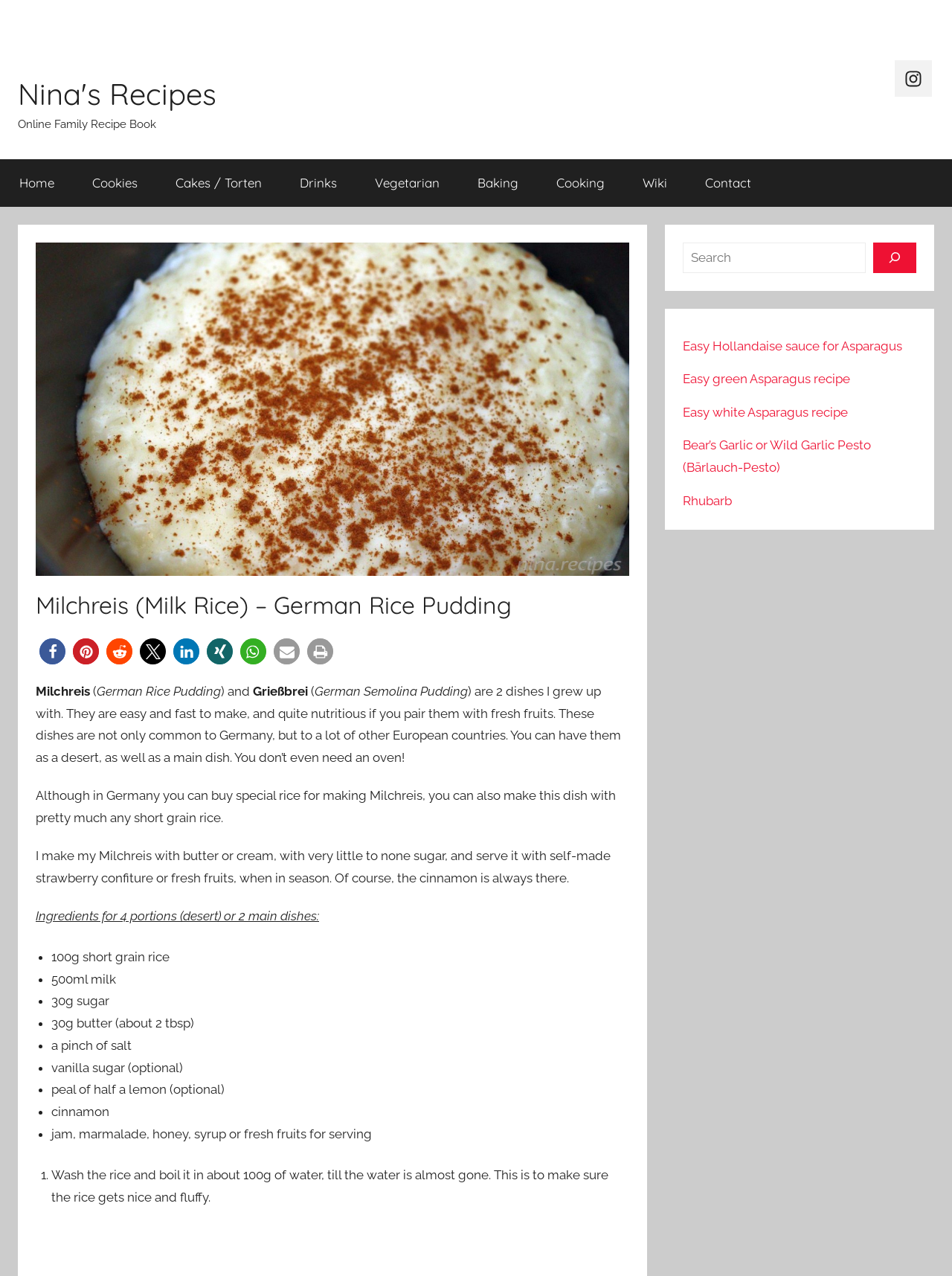What is the author's suggestion for serving Milchreis?
Respond with a short answer, either a single word or a phrase, based on the image.

with fresh fruits